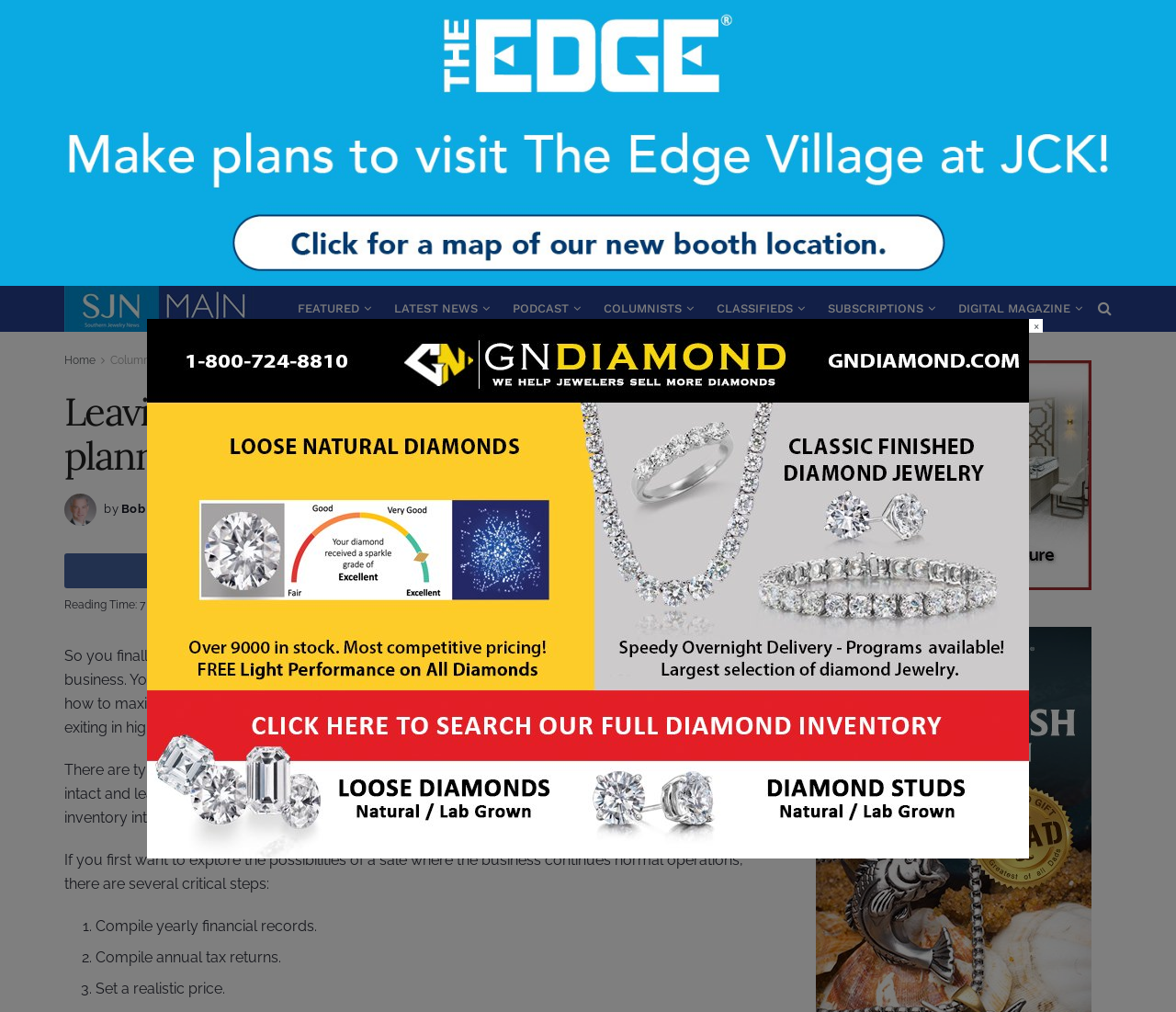Find the bounding box coordinates of the element you need to click on to perform this action: 'Share the article on Facebook'. The coordinates should be represented by four float values between 0 and 1, in the format [left, top, right, bottom].

[0.055, 0.547, 0.307, 0.581]